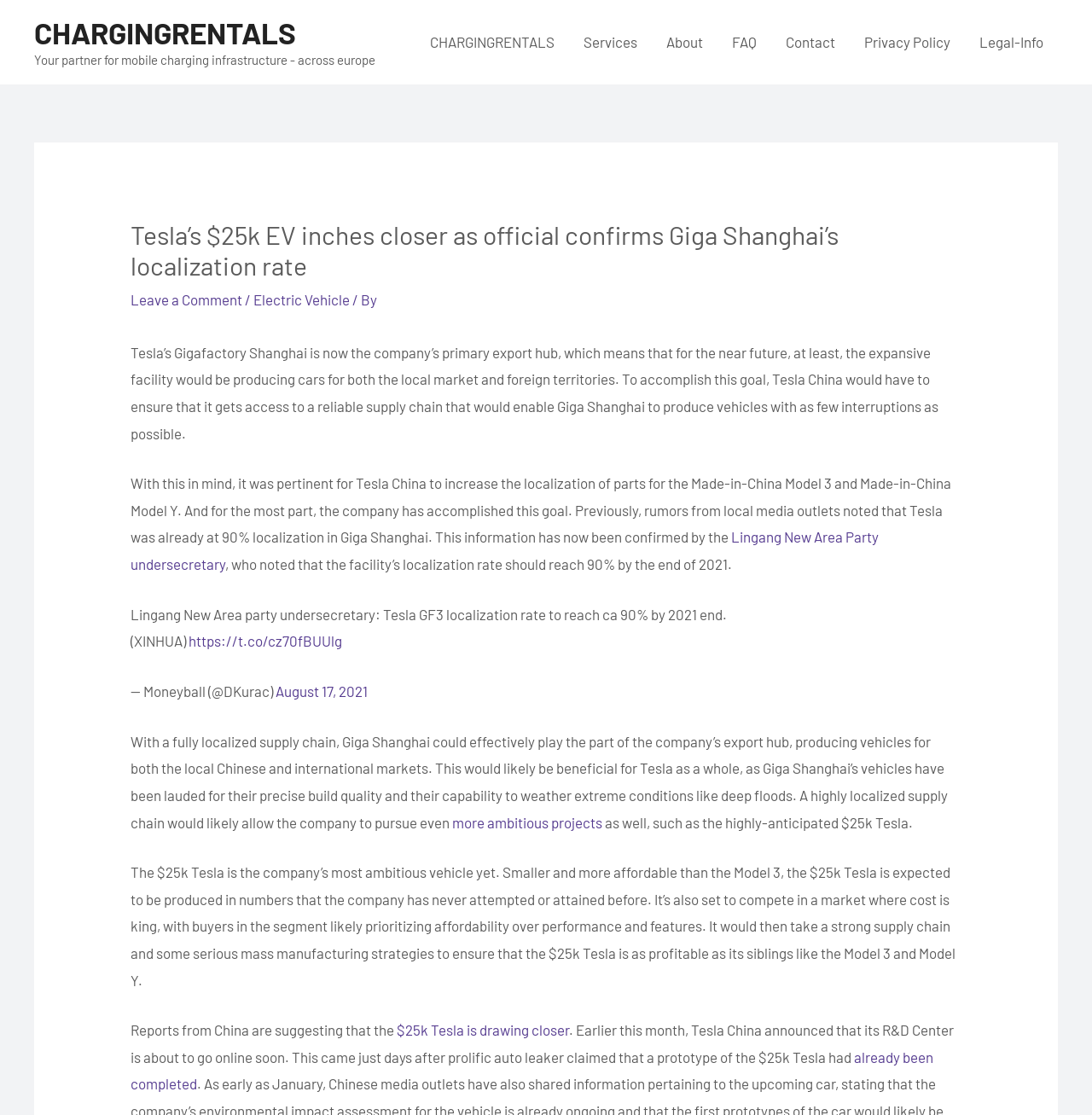Identify and extract the heading text of the webpage.

Tesla’s $25k EV inches closer as official confirms Giga Shanghai’s localization rate